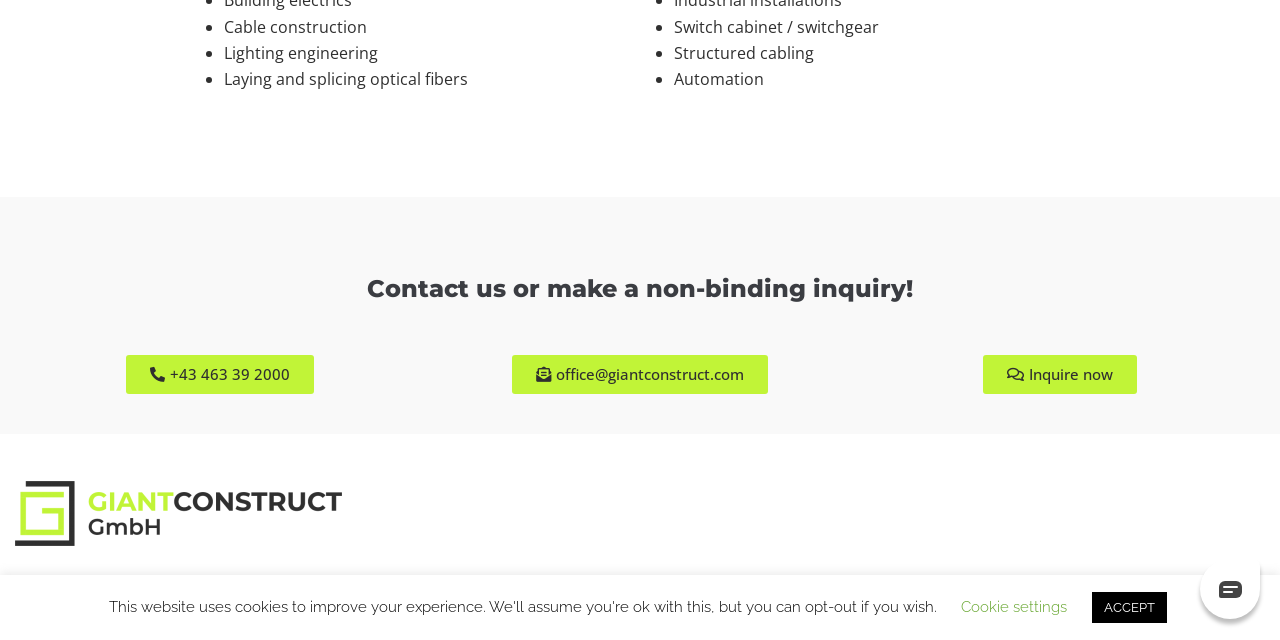Identify the bounding box for the UI element described as: "Cookie settings". The coordinates should be four float numbers between 0 and 1, i.e., [left, top, right, bottom].

[0.75, 0.934, 0.833, 0.962]